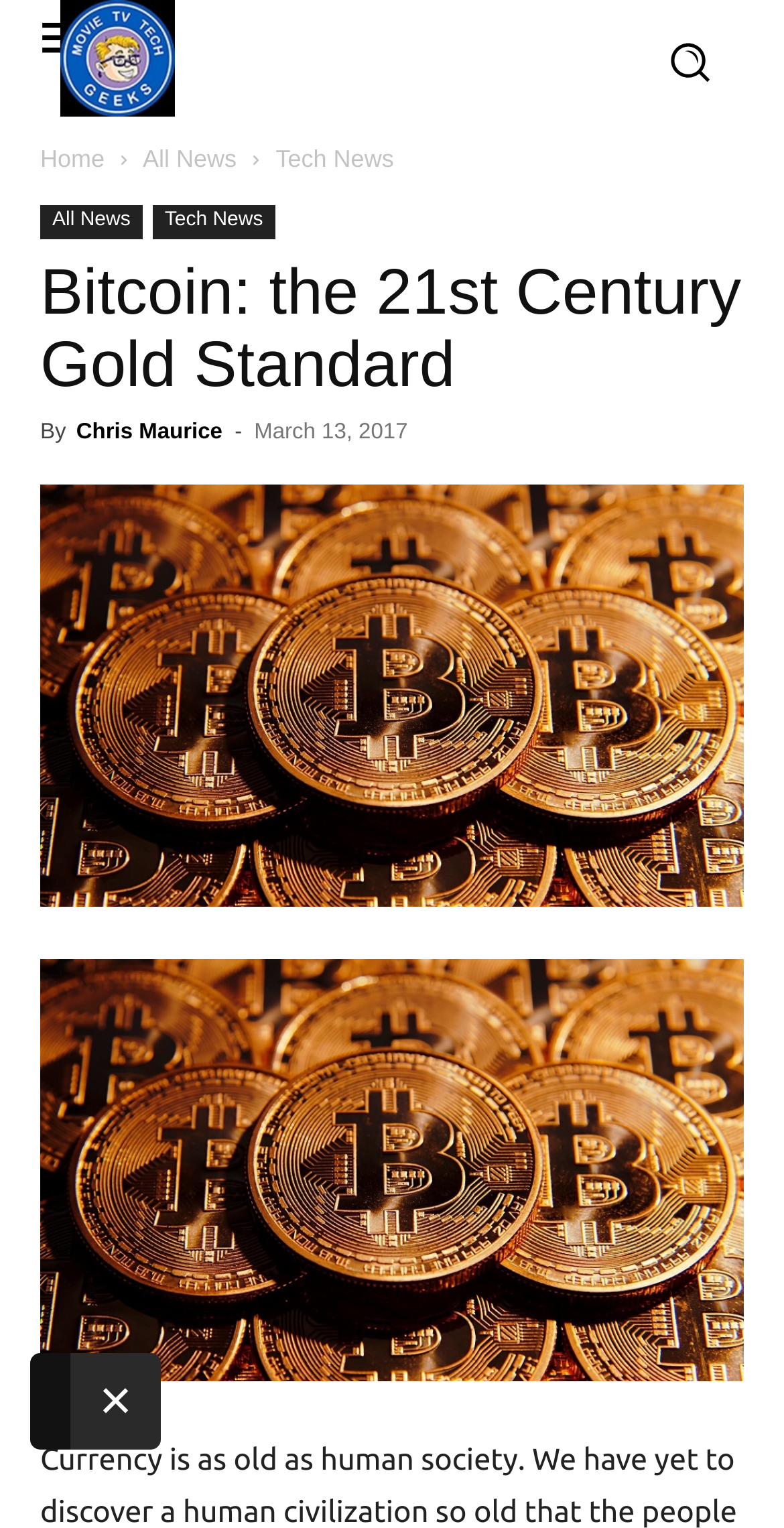What is the category of the article?
Based on the image, provide your answer in one word or phrase.

Tech News